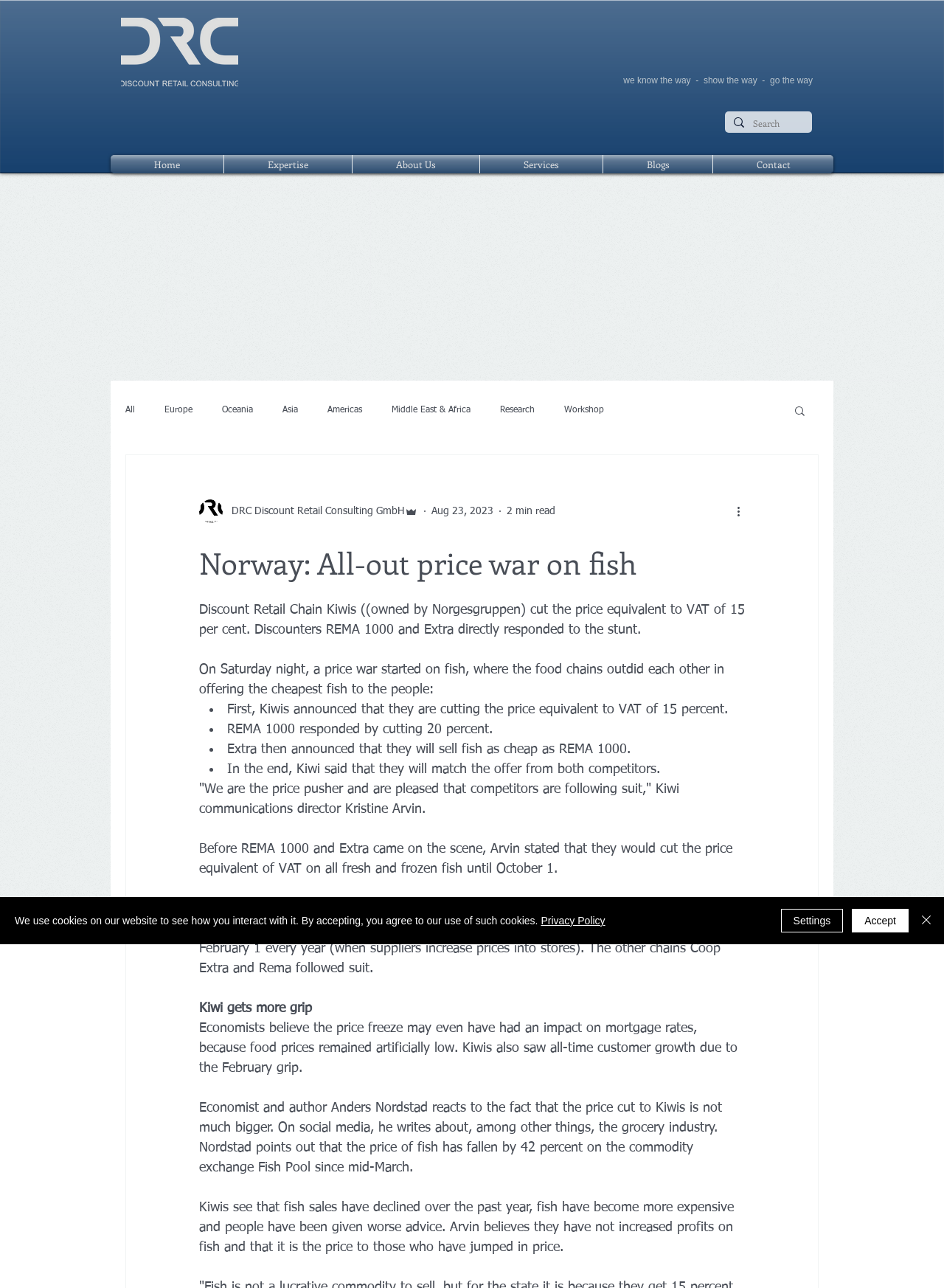What is the principal heading displayed on the webpage?

Norway: All-out price war on fish